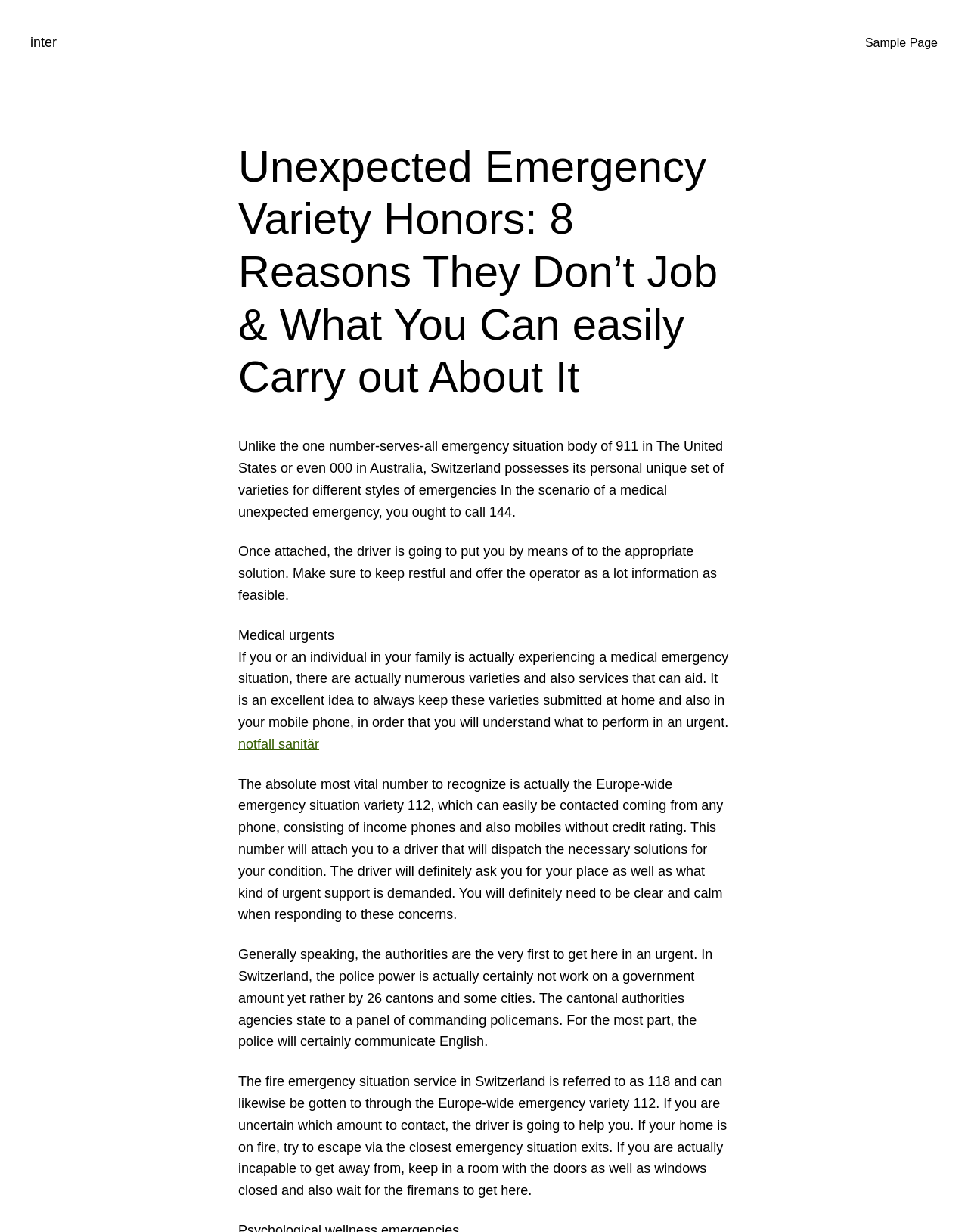Describe all the significant parts and information present on the webpage.

The webpage is about emergency services in Switzerland, specifically focusing on the different numbers to call in various emergency situations. At the top left, there is a link to "inter". On the top right, there is a link to "Sample Page". 

Below these links, the main content of the webpage begins with a heading that matches the title of the webpage, "Unexpected Emergency Variety Honors: 8 Reasons They Don’t Job & What You Can easily Carry out About It". 

Following the heading, there are several paragraphs of text that explain the different emergency numbers in Switzerland, including 144 for medical emergencies, 112 as the Europe-wide emergency number, and 118 for fire emergencies. These paragraphs are positioned in the middle of the page, spanning from the top to the bottom. 

Throughout the text, there are also links and highlighted keywords, such as "notfall sanitär", which are embedded within the paragraphs. The text provides detailed information on what to do in different emergency situations, including what to expect when calling the emergency numbers and how to react in specific situations.